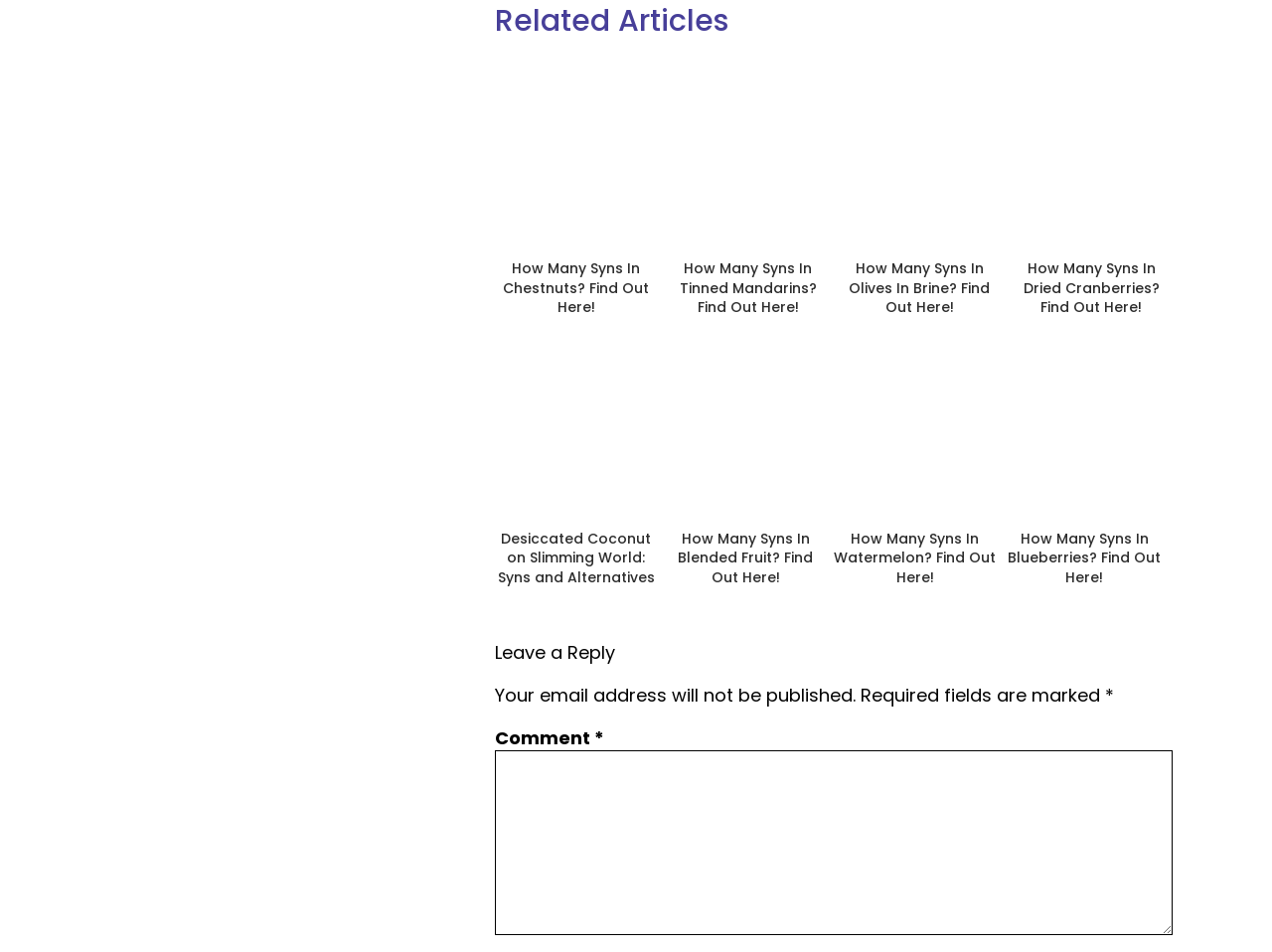Please pinpoint the bounding box coordinates for the region I should click to adhere to this instruction: "Click on the link to find out how many syns are in dried cranberries".

[0.794, 0.258, 0.922, 0.348]